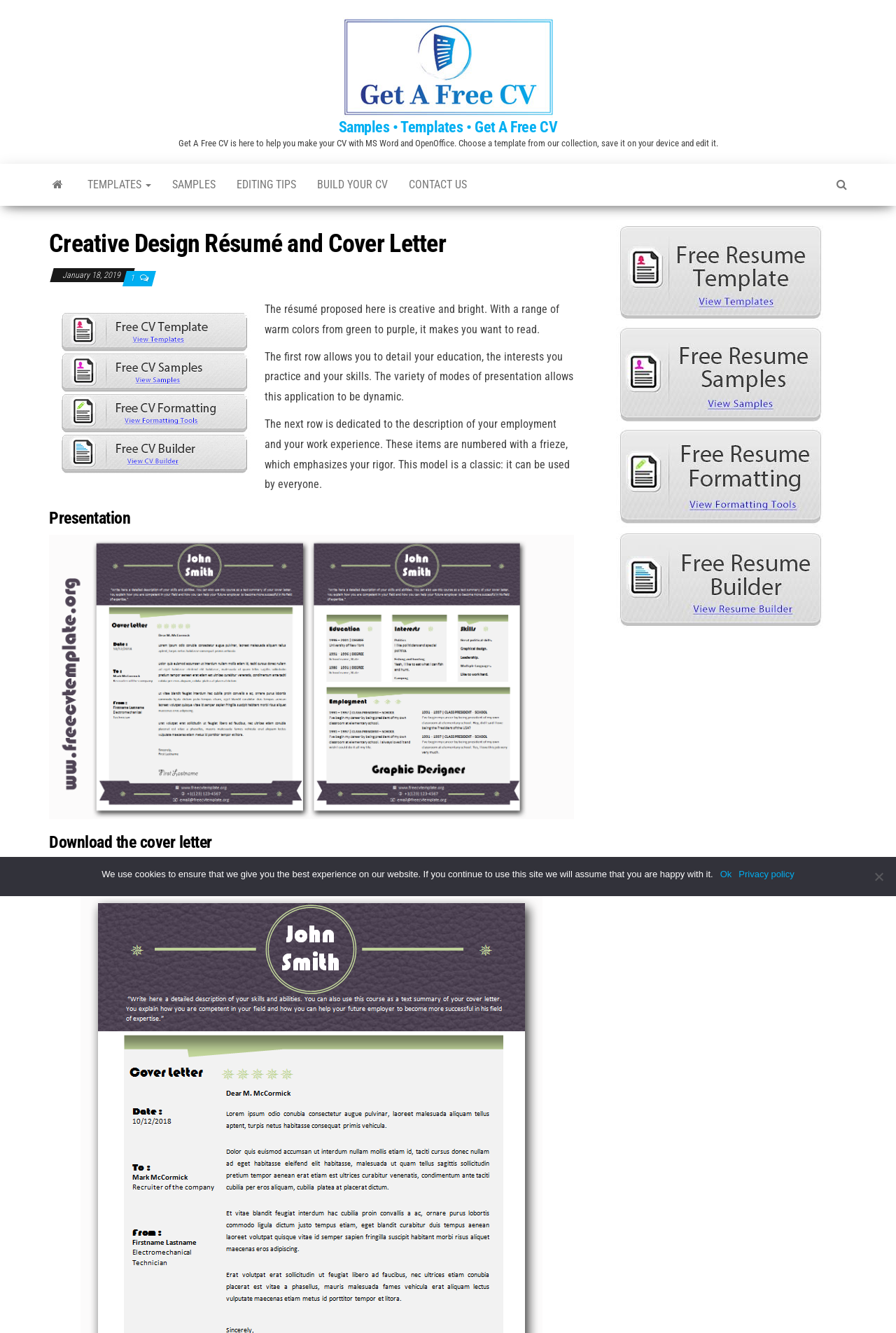By analyzing the image, answer the following question with a detailed response: What is the focus of the second row in the presented resume?

The second row in the presented resume is dedicated to describing the user's employment and work experience, with items numbered and emphasized with a frieze to highlight the user's rigor.